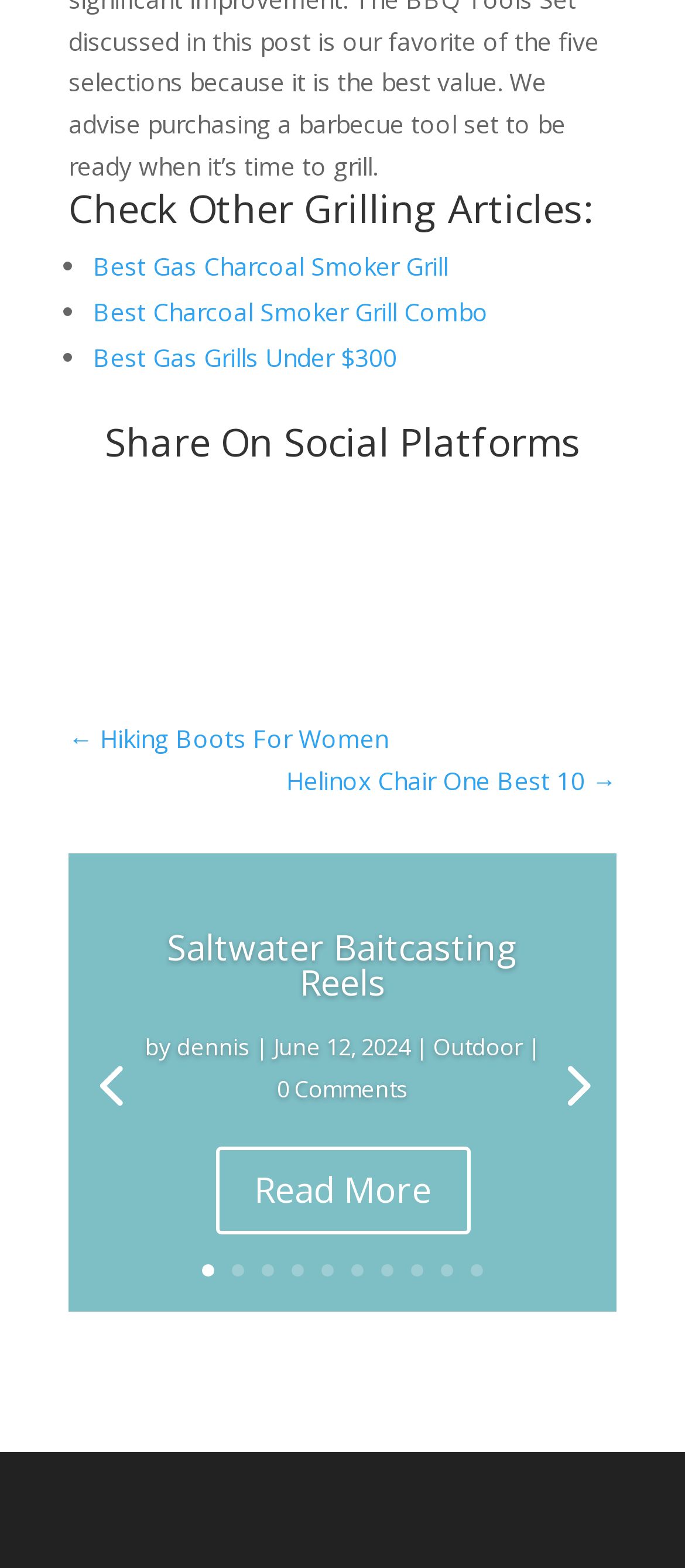What is the author's name?
Analyze the image and provide a thorough answer to the question.

I found the author's name by looking at the link 'dennis' next to the text 'by' inside the LayoutTable element, which indicates that the author's name is dennis.